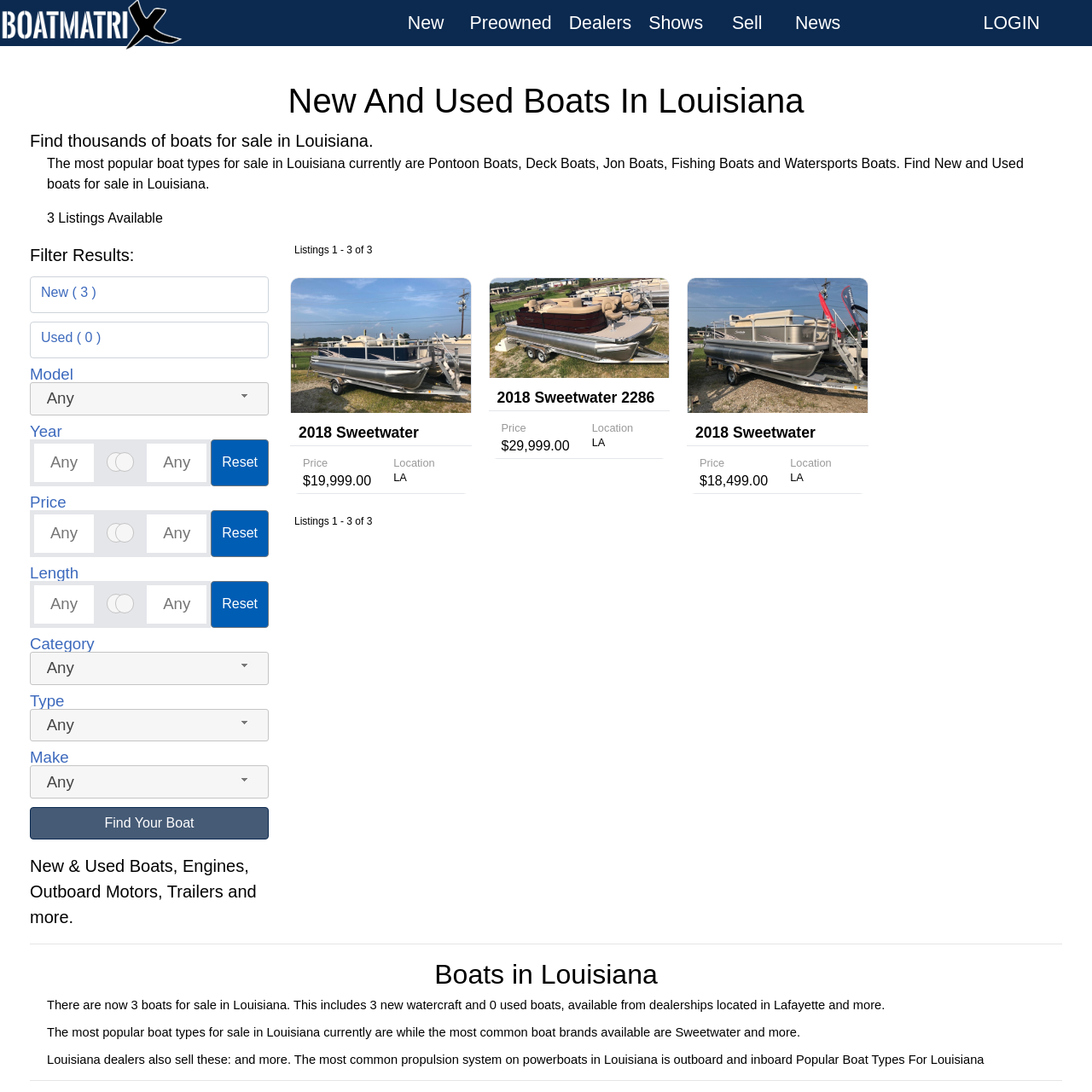Please specify the bounding box coordinates of the clickable section necessary to execute the following command: "Enter a price range".

[0.031, 0.471, 0.086, 0.506]